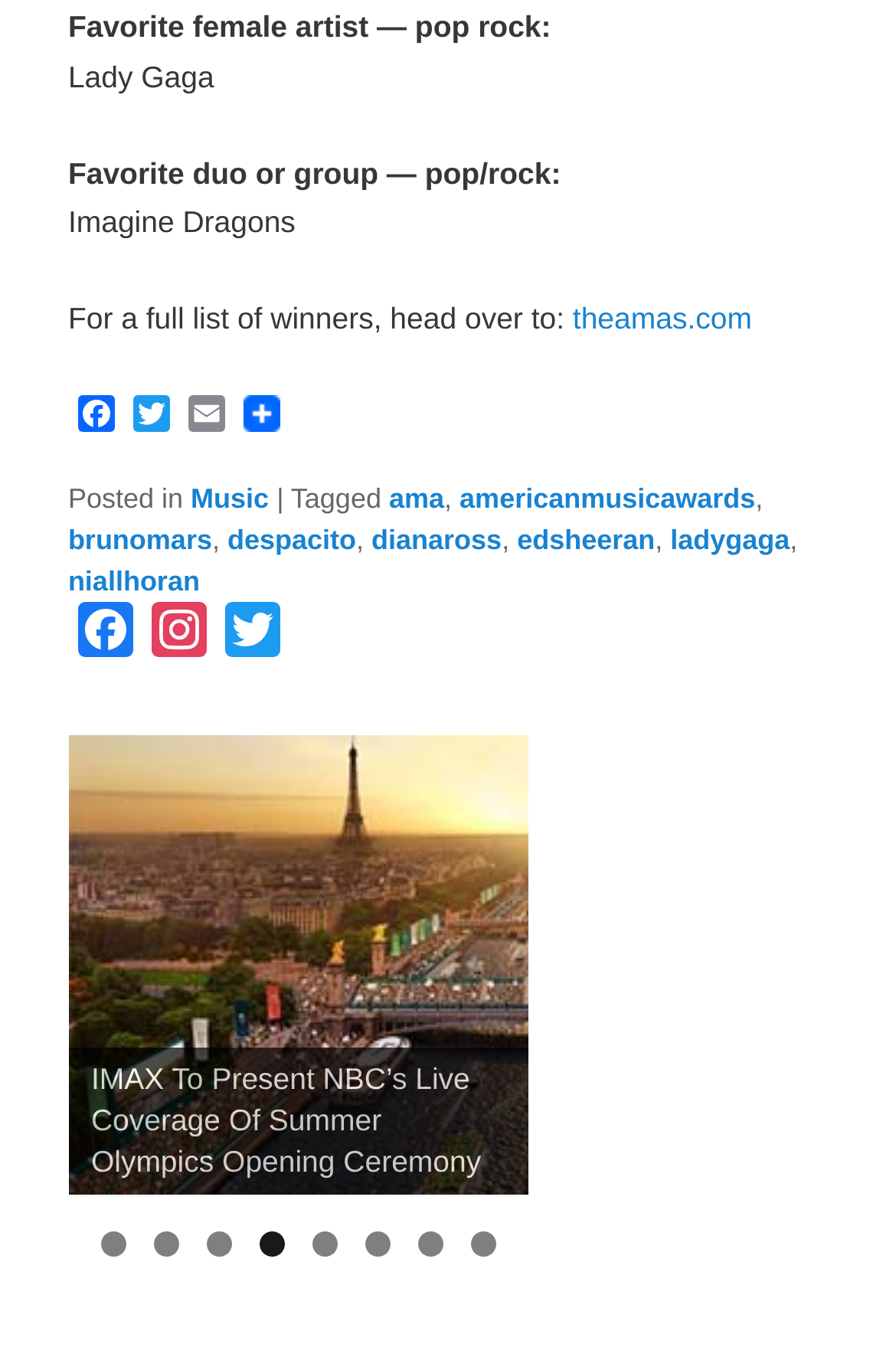Please provide a comprehensive answer to the question below using the information from the image: What is the text of the first static text element?

The first static text element has the text 'Favorite female artist — pop rock:', which is followed by the name of the favorite female artist in pop rock, Lady Gaga.